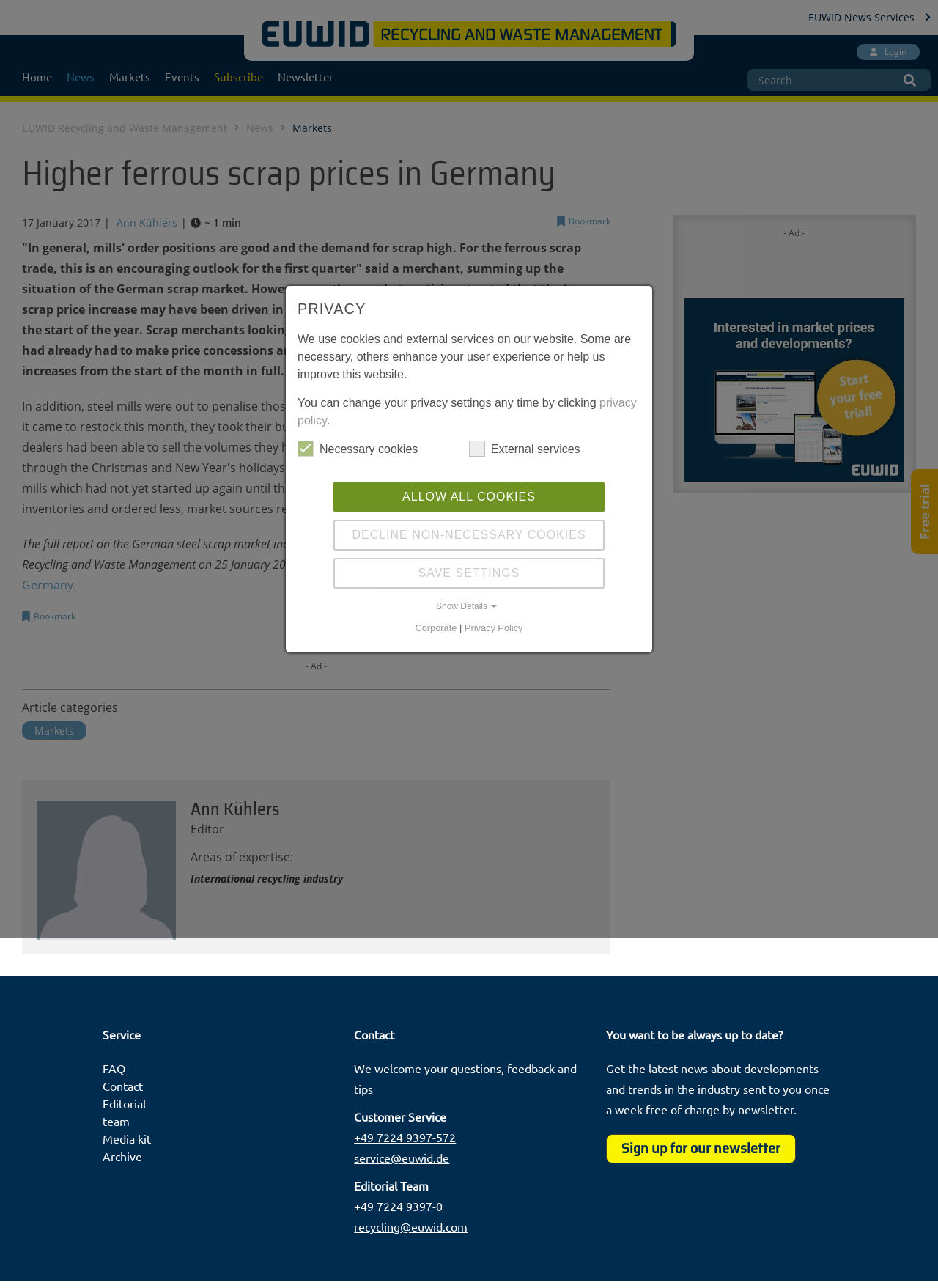Write an exhaustive caption that covers the webpage's main aspects.

The webpage is about EUWID News Services, specifically focusing on the German steel scrap market. At the top, there is a navigation bar with links to "Home", "News", "Markets", "Events", "Subscribe", and "Newsletter". On the right side of the navigation bar, there is a search box and a login link.

Below the navigation bar, there is a main section with a heading "Higher ferrous scrap prices in Germany" and a time stamp "17 January 2017". The article is attributed to Ann Kühlers, and there is a "Bookmark" button next to the author's name.

The main content of the article is a summary of the German scrap market, quoting a merchant and providing an analysis of the market situation. The article also mentions that the full report on the German steel scrap market, including a price table, can be accessed online.

On the right side of the main content, there is a section with links to related articles and a "Bookmark" button. Below this section, there is an advertisement.

At the bottom of the page, there are several sections, including "Service" with links to "FAQ", "Contact", "Editorial team", "Media kit", and "Archive". There is also a "Contact" section with contact information and a "Newsletter" section where users can sign up to receive the latest news.

Additionally, there is a "PRIVACY" section that explains the use of cookies and external services on the website, and provides links to change privacy settings and view the privacy policy.